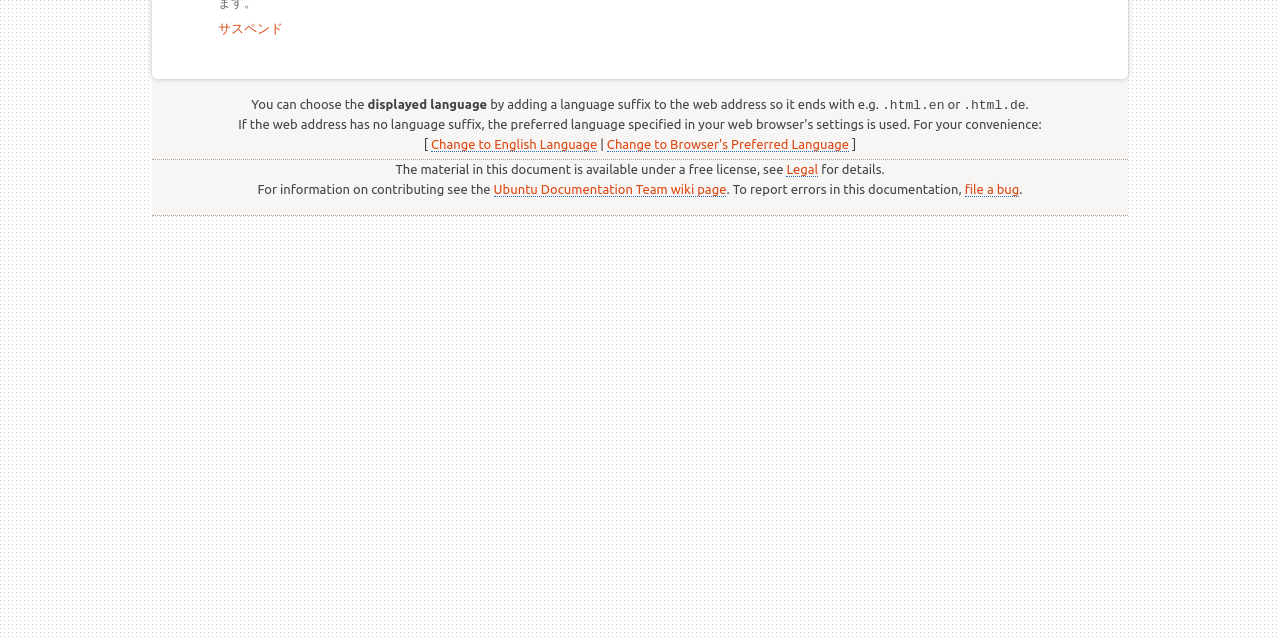Find the bounding box of the UI element described as follows: "Legal".

[0.614, 0.254, 0.639, 0.277]